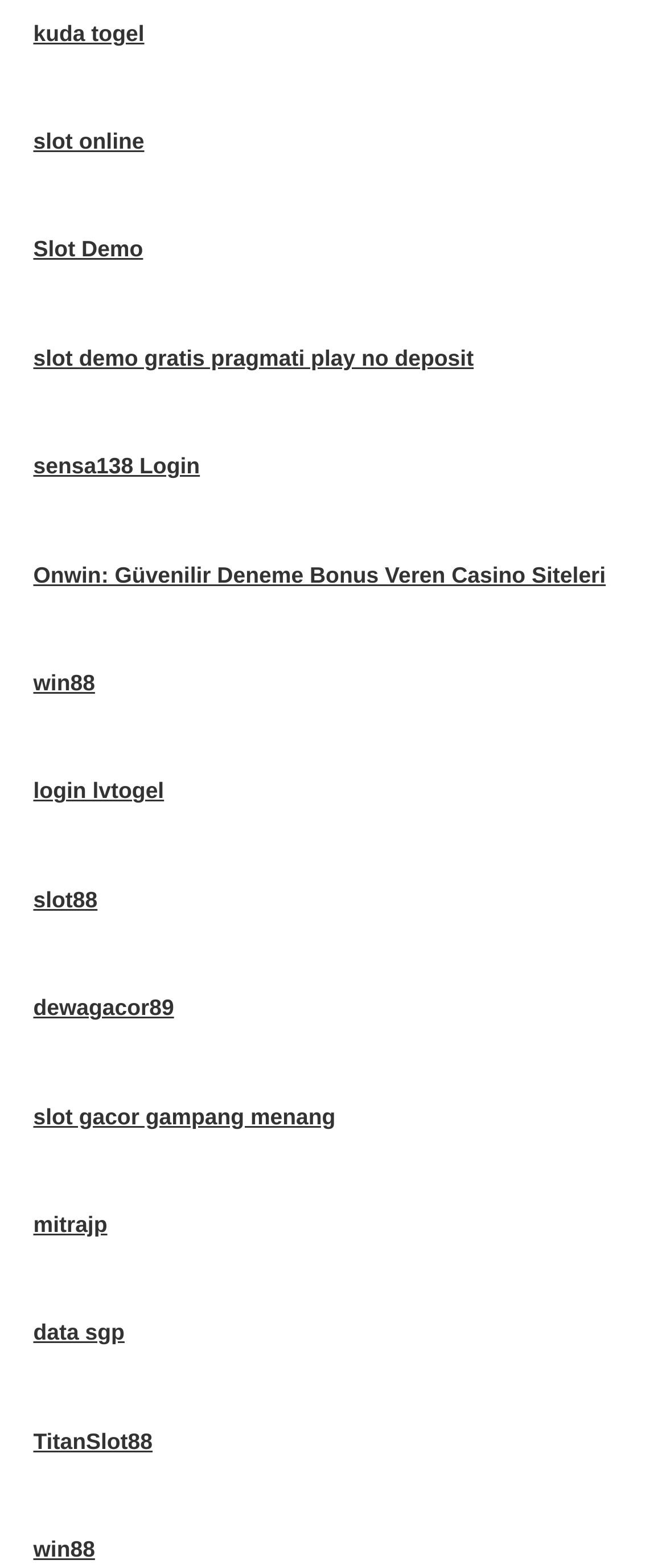Kindly determine the bounding box coordinates for the clickable area to achieve the given instruction: "go back up".

None